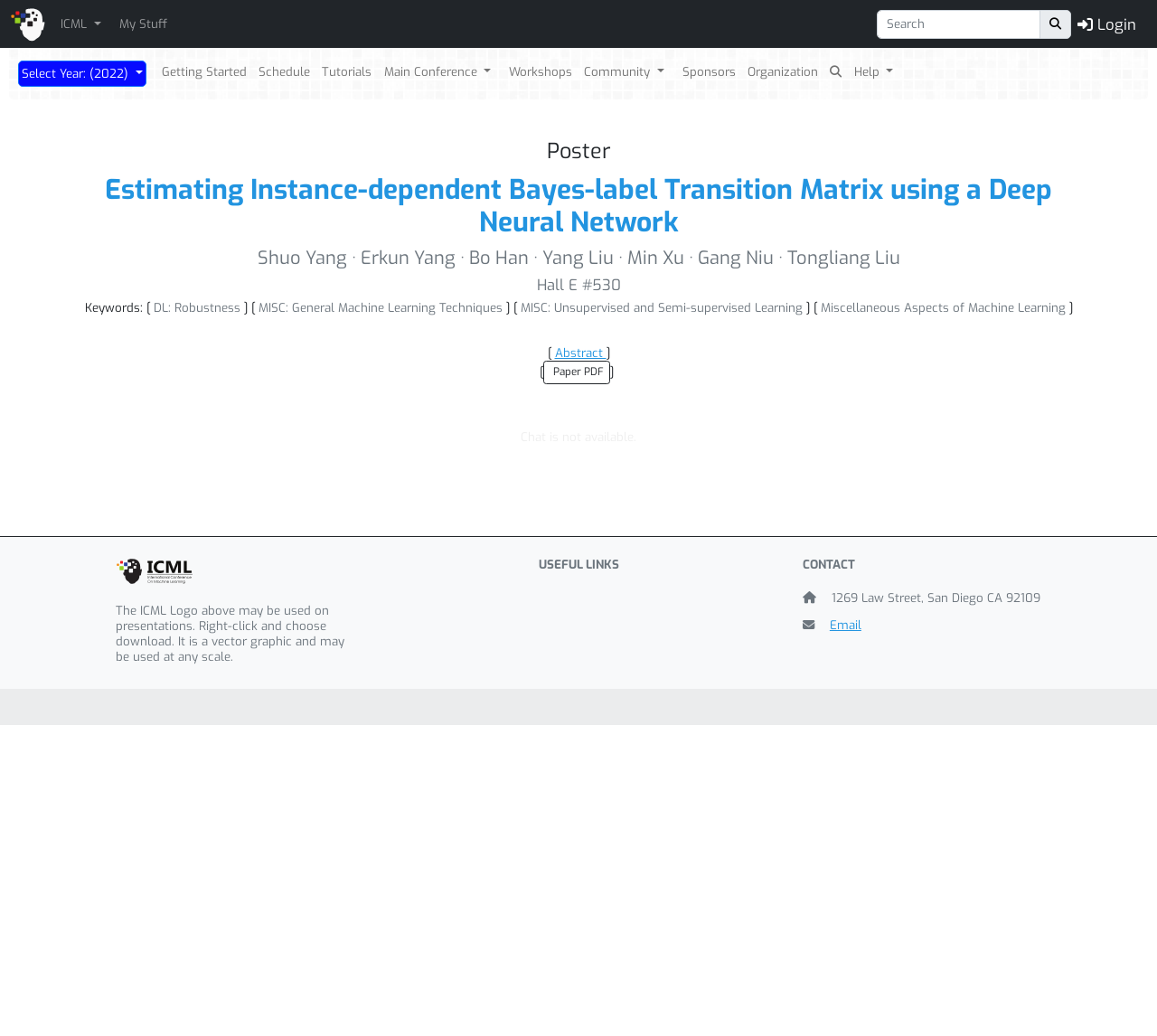Bounding box coordinates are specified in the format (top-left x, top-left y, bottom-right x, bottom-right y). All values are floating point numbers bounded between 0 and 1. Please provide the bounding box coordinate of the region this sentence describes: Getting Started

[0.137, 0.059, 0.216, 0.08]